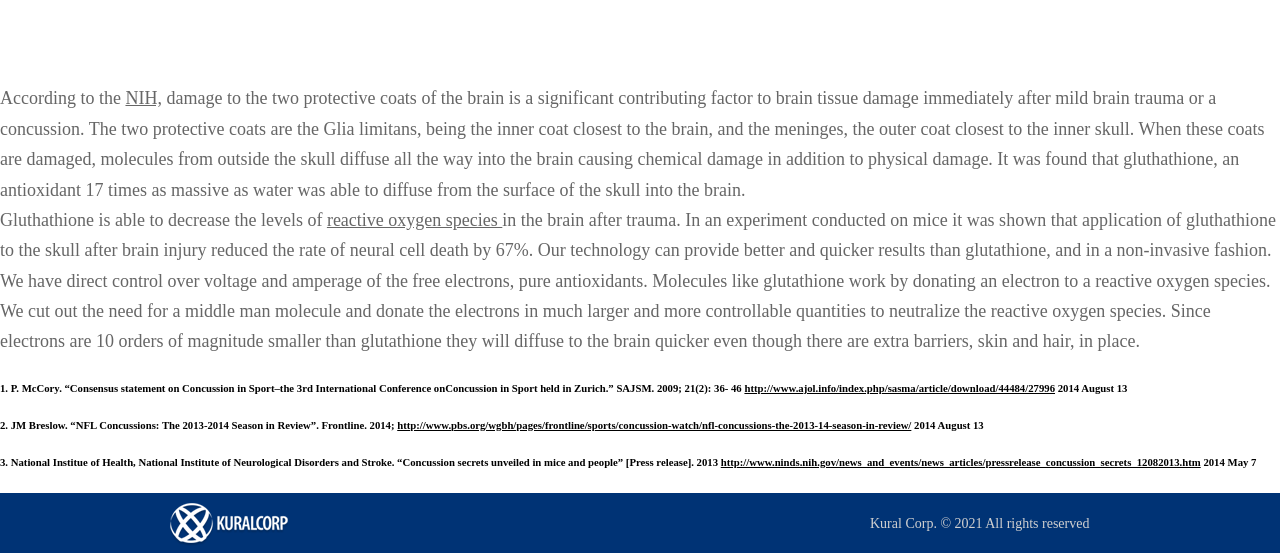Please determine the bounding box of the UI element that matches this description: Resident Evil 7. The coordinates should be given as (top-left x, top-left y, bottom-right x, bottom-right y), with all values between 0 and 1.

None